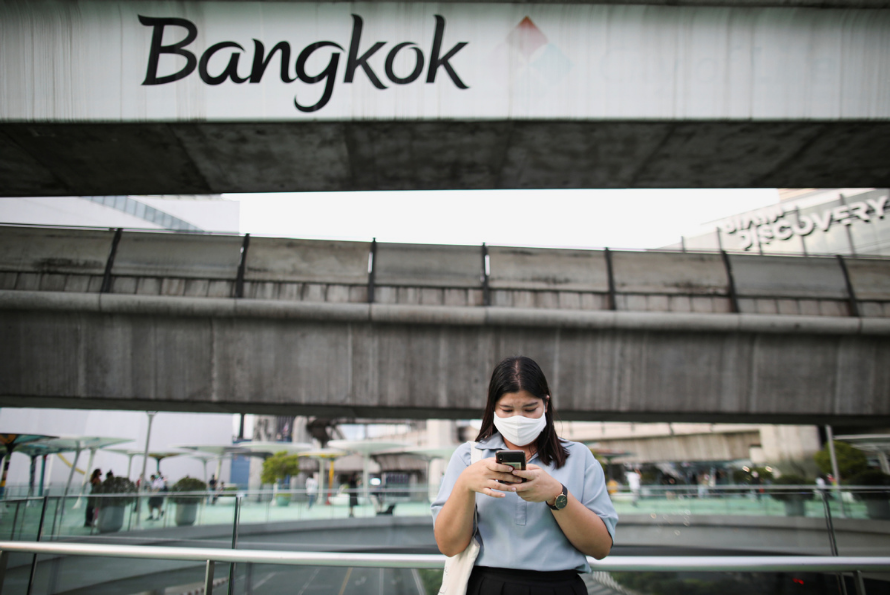Using the details from the image, please elaborate on the following question: What is the woman focused on?

The woman appears absorbed in her digital world, indicating that she is intently looking at her mobile phone, possibly browsing or checking something.